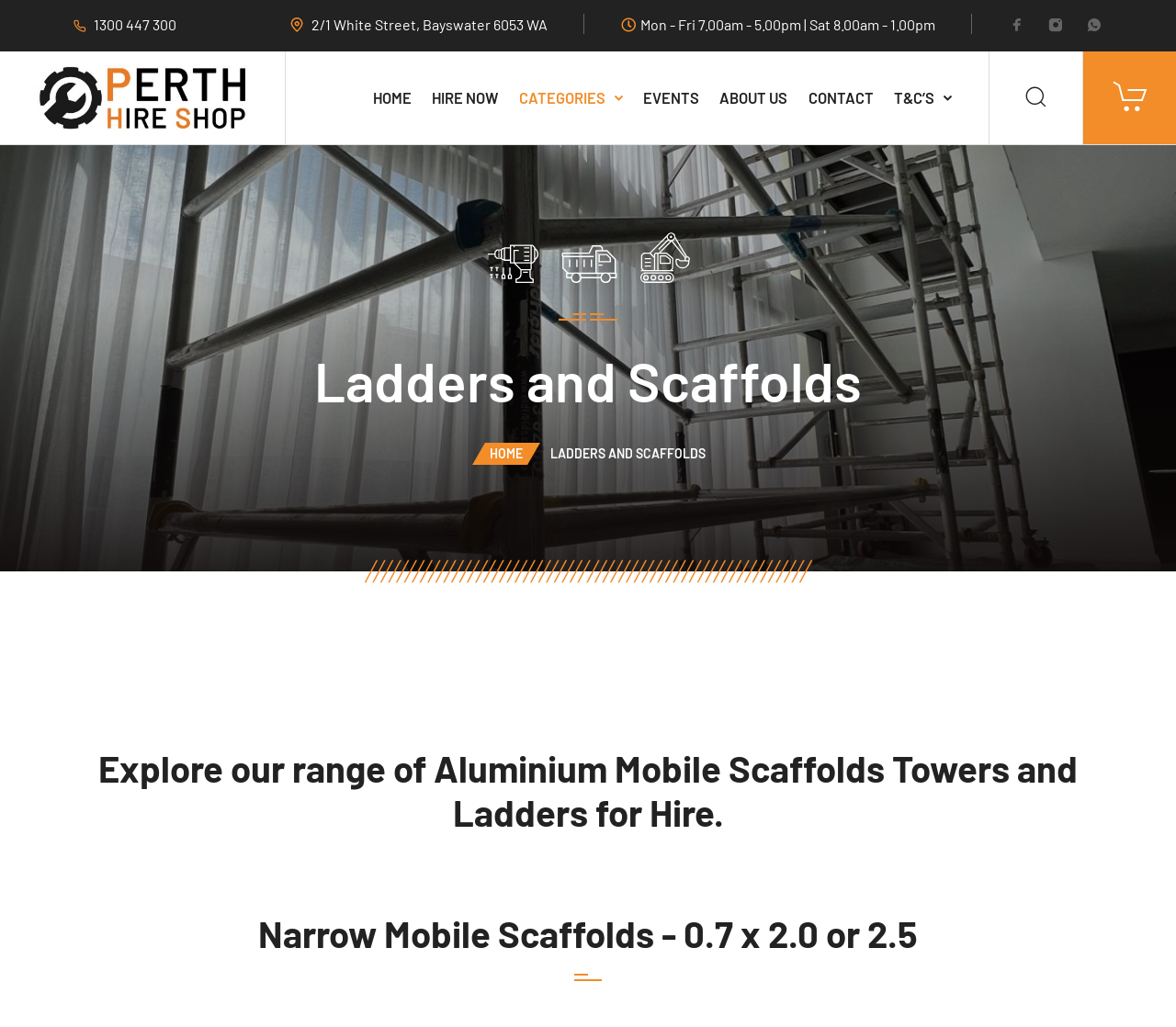What is the name of the link that leads to the homepage?
Provide an in-depth and detailed answer to the question.

I found the name of the link by looking at the navigation menu on the webpage. The link 'HOME' is likely the link that leads to the homepage of the Perth Hire Shop.